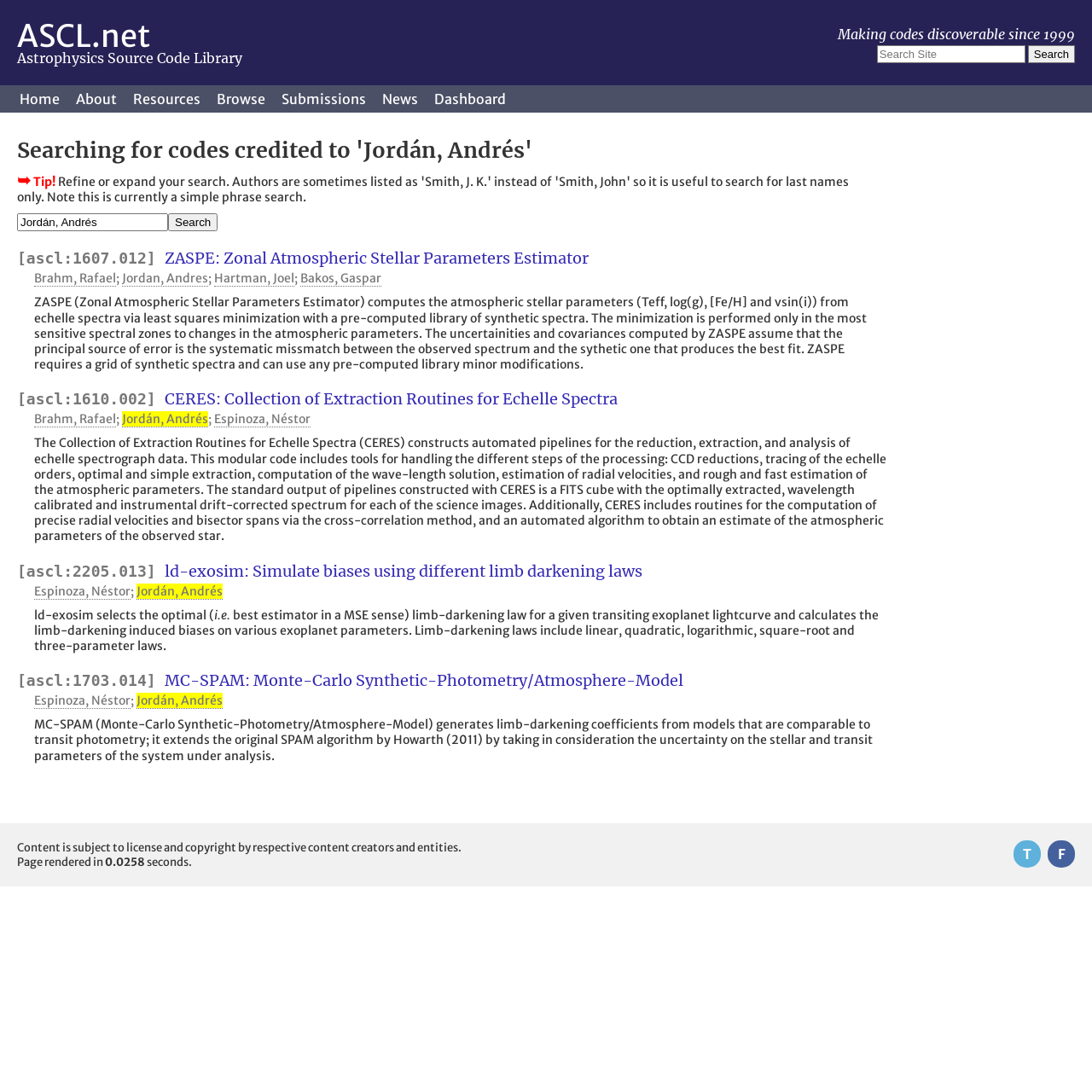For the given element description name="search" placeholder="Search Site", determine the bounding box coordinates of the UI element. The coordinates should follow the format (top-left x, top-left y, bottom-right x, bottom-right y) and be within the range of 0 to 1.

[0.803, 0.041, 0.939, 0.058]